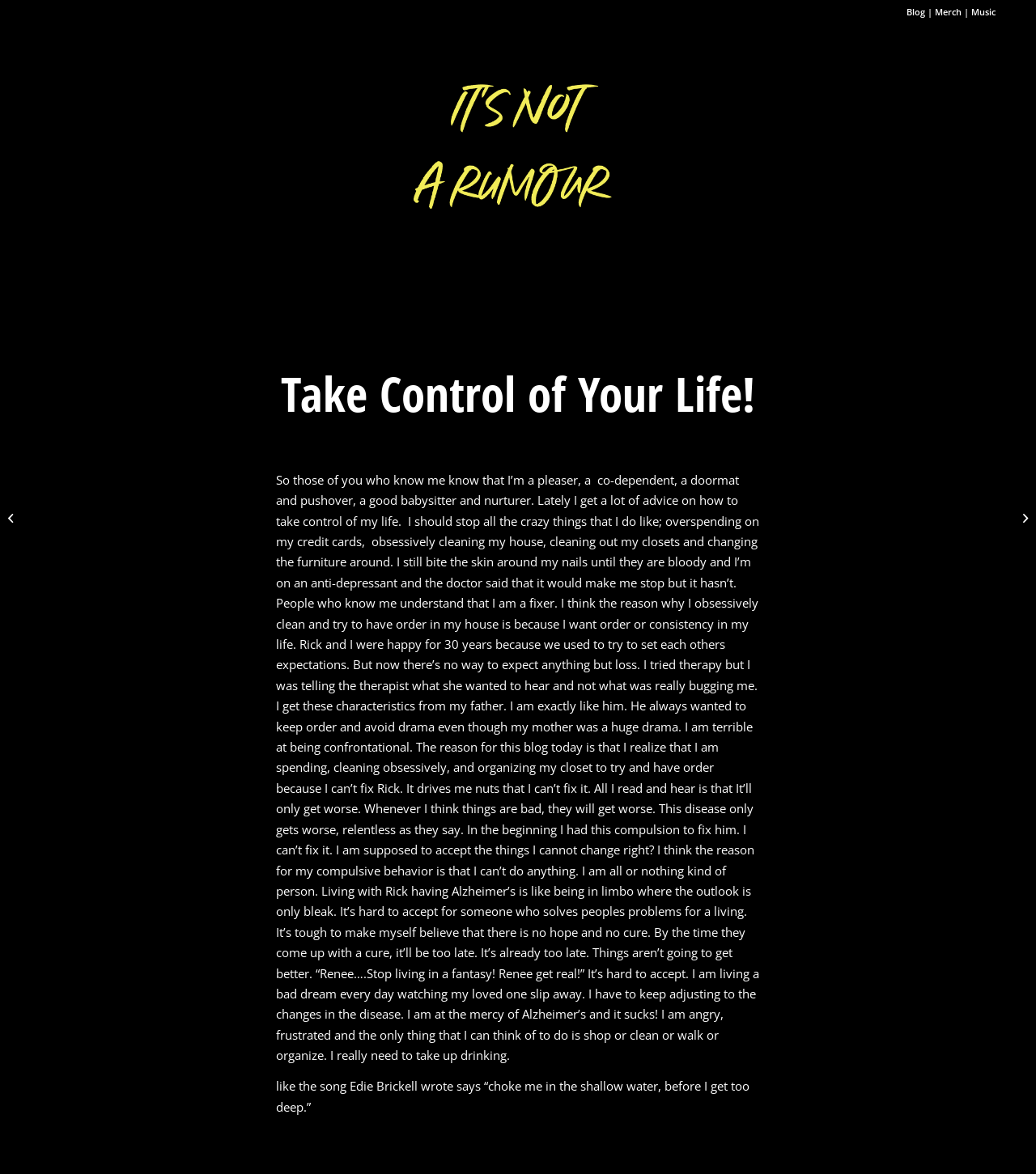What is the name of the blog?
Refer to the image and give a detailed response to the question.

The name of the blog can be found in the link element with the text 'It's Not a Rumour' which is a child of the root element.